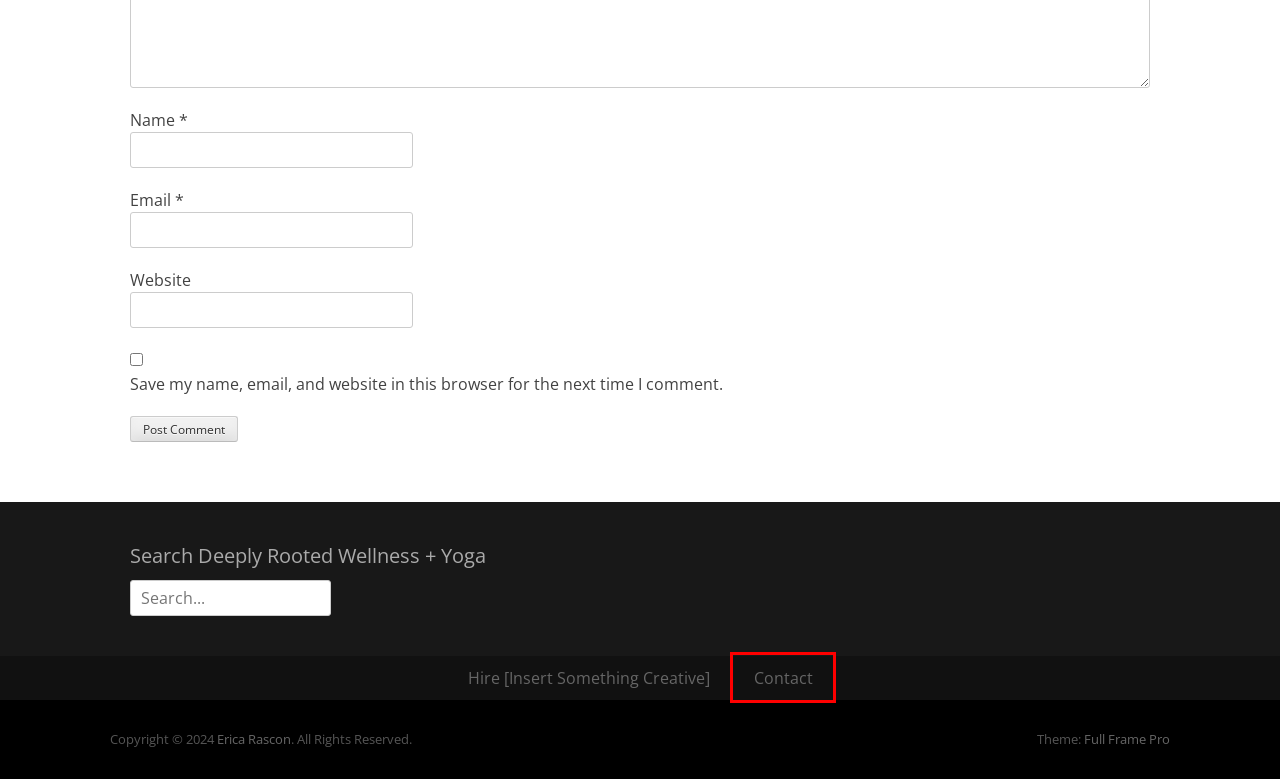Given a screenshot of a webpage with a red bounding box, please pick the webpage description that best fits the new webpage after clicking the element inside the bounding box. Here are the candidates:
A. Essential Oils – Erica Rascon
B. Travel – Erica Rascon
C. Erica Rascon – Live Well
D. Hire [Insert Something Creative] – Erica Rascon
E. Finding Rose Quartz, Smoky Quartz and Tourmaline at Hogg Mine – Erica Rascon
F. About Erica Rascon – Erica Rascon
G. Contact – Erica Rascon
H. Gardening – Erica Rascon

G